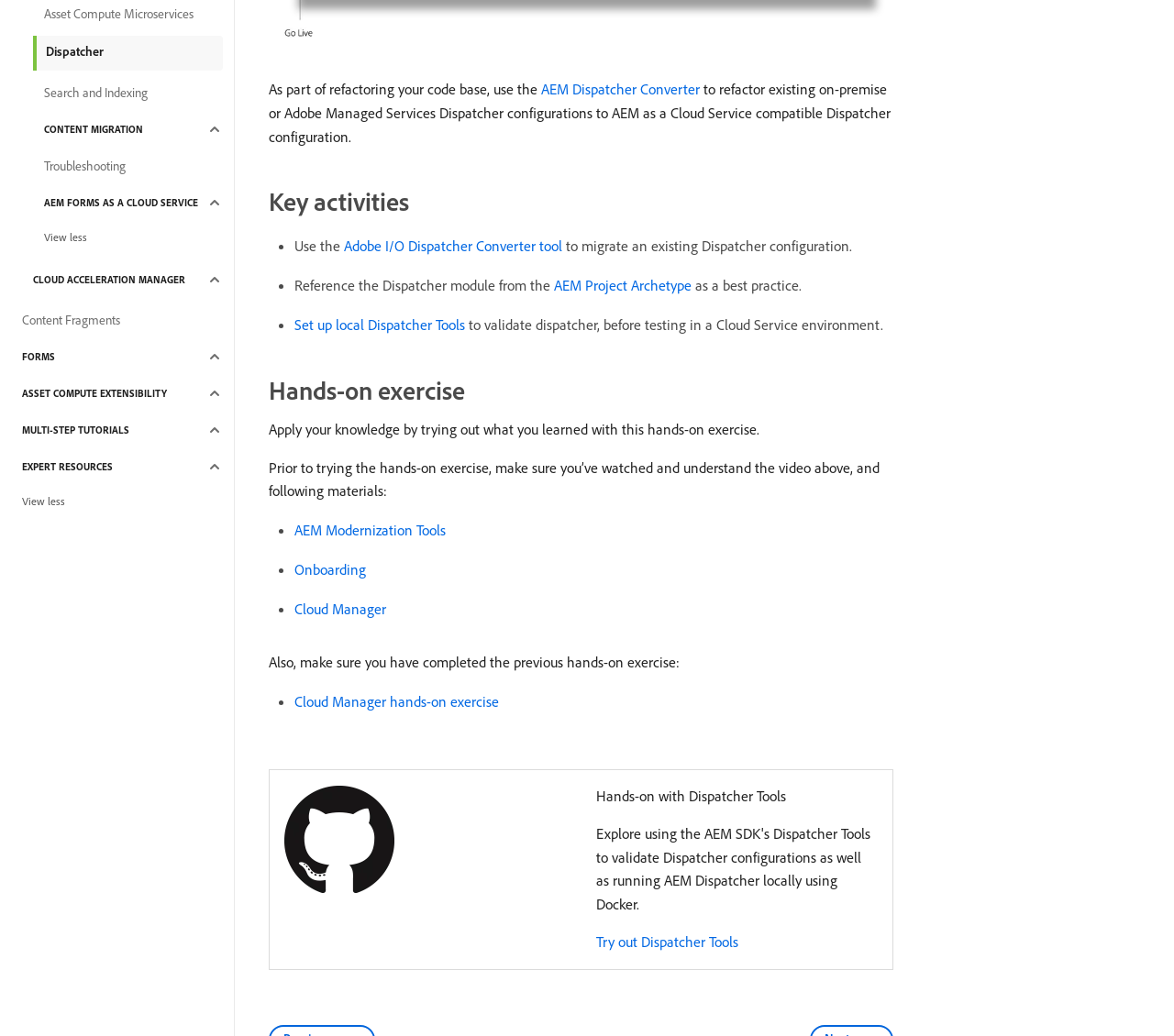Please find the bounding box coordinates of the element's region to be clicked to carry out this instruction: "Select the 'Experiences' link".

None